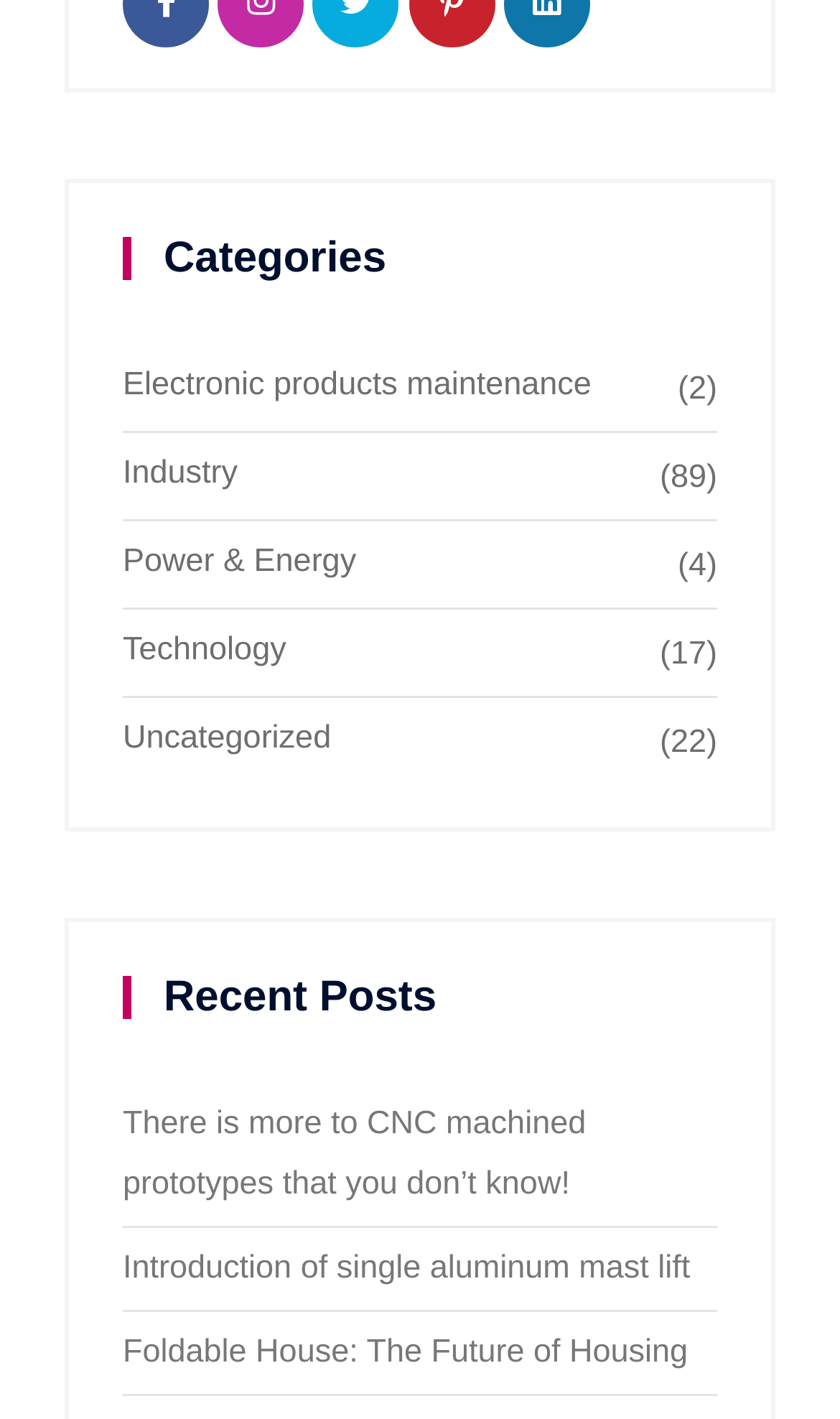Provide a short answer to the following question with just one word or phrase: What is the category with the most posts?

Industry